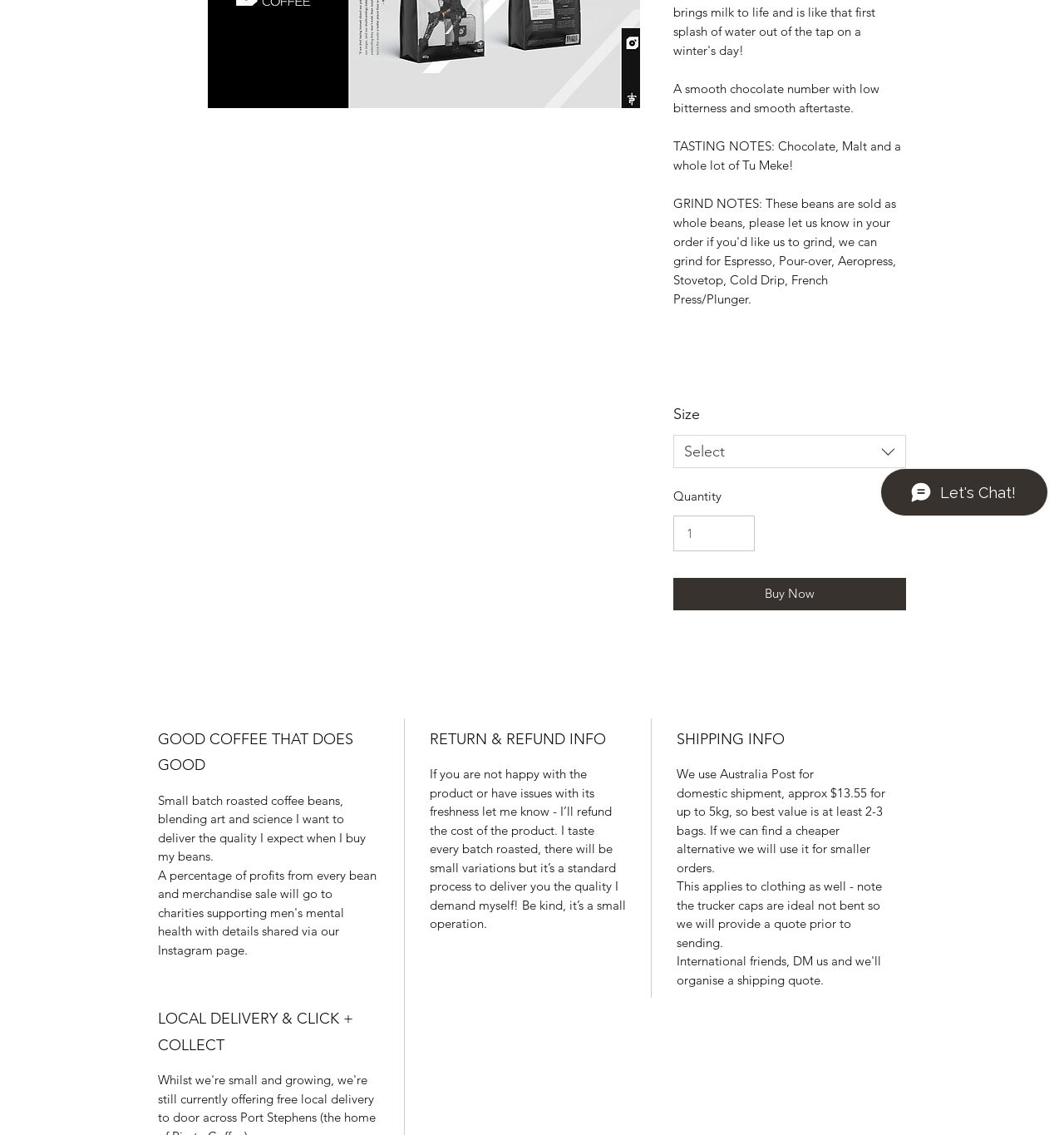From the element description Asia & Pacific, predict the bounding box coordinates of the UI element. The coordinates must be specified in the format (top-left x, top-left y, bottom-right x, bottom-right y) and should be within the 0 to 1 range.

None